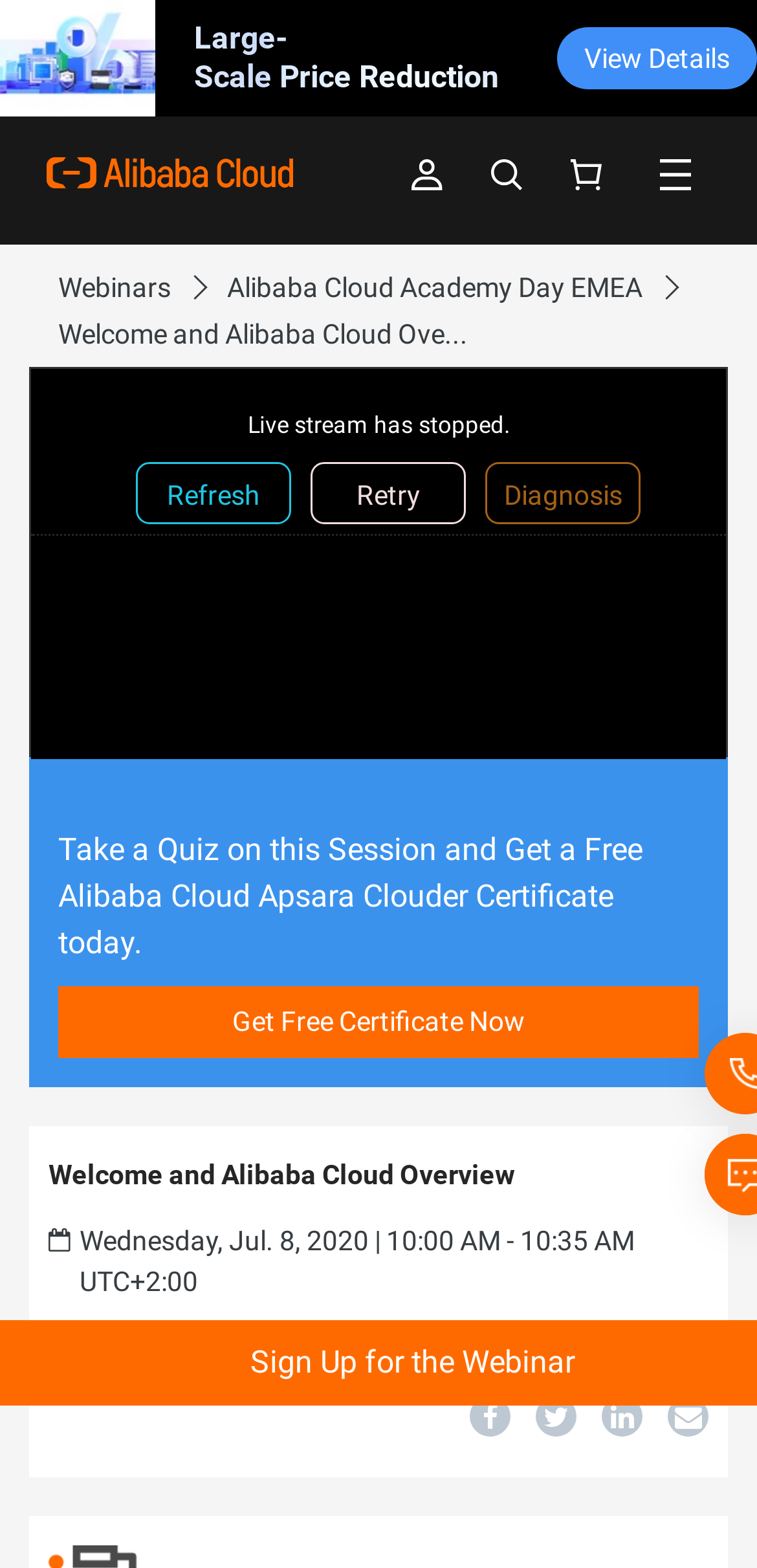Respond concisely with one word or phrase to the following query:
How many images are there with the text '编组'?

4